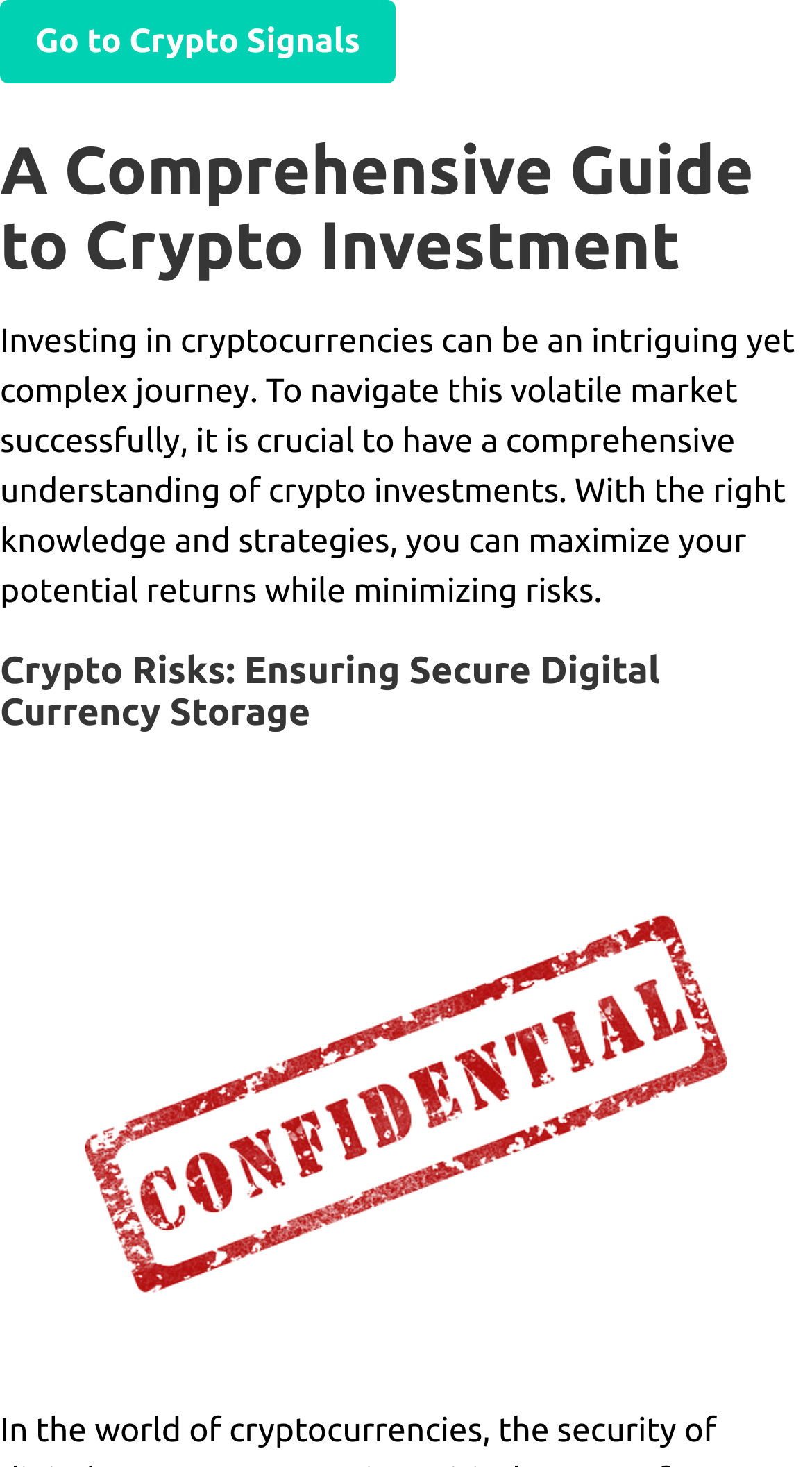Please find the bounding box for the following UI element description. Provide the coordinates in (top-left x, top-left y, bottom-right x, bottom-right y) format, with values between 0 and 1: Go to Crypto Signals

[0.0, 0.0, 0.487, 0.057]